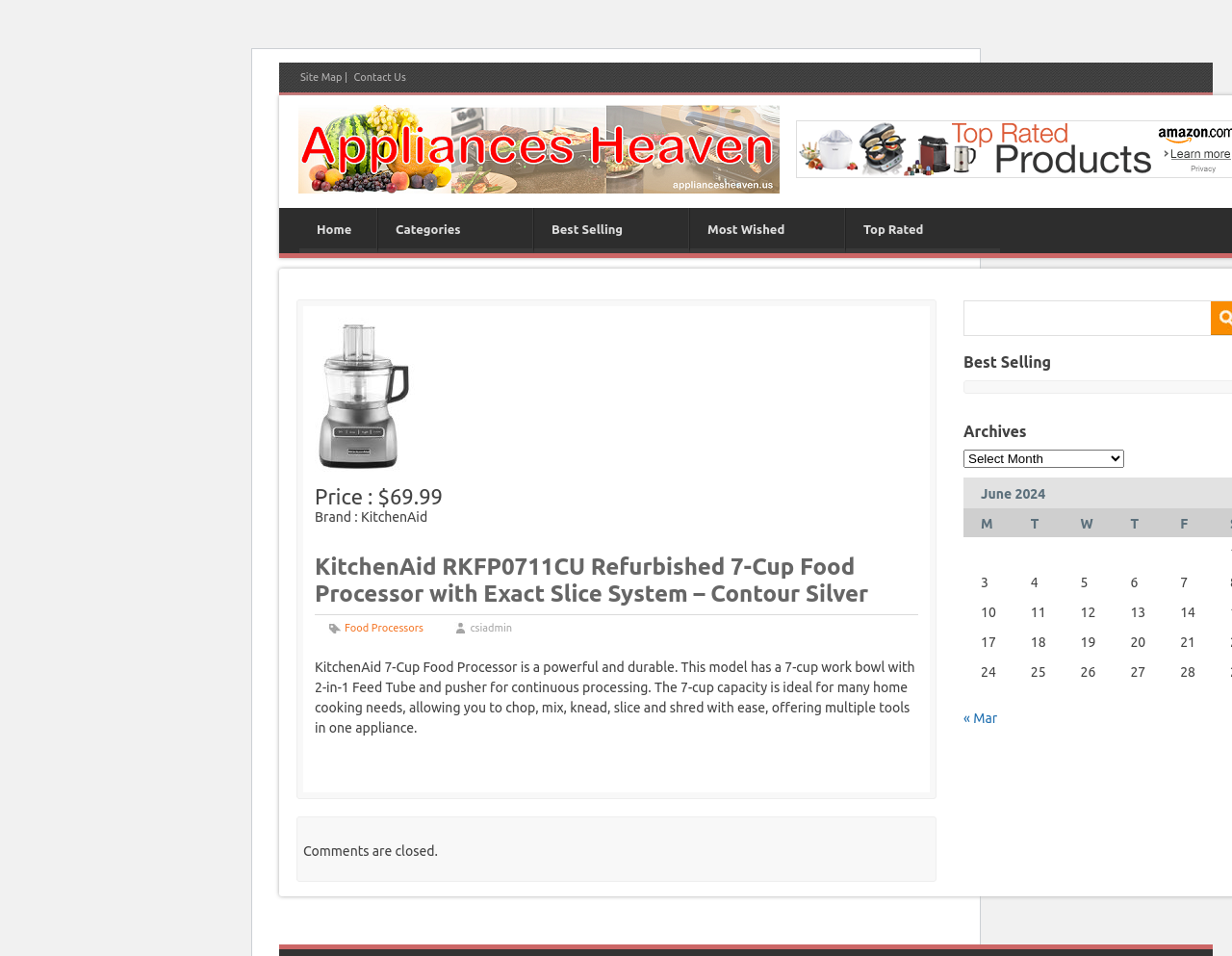Can you find the bounding box coordinates for the UI element given this description: "Home"? Provide the coordinates as four float numbers between 0 and 1: [left, top, right, bottom].

[0.243, 0.218, 0.305, 0.26]